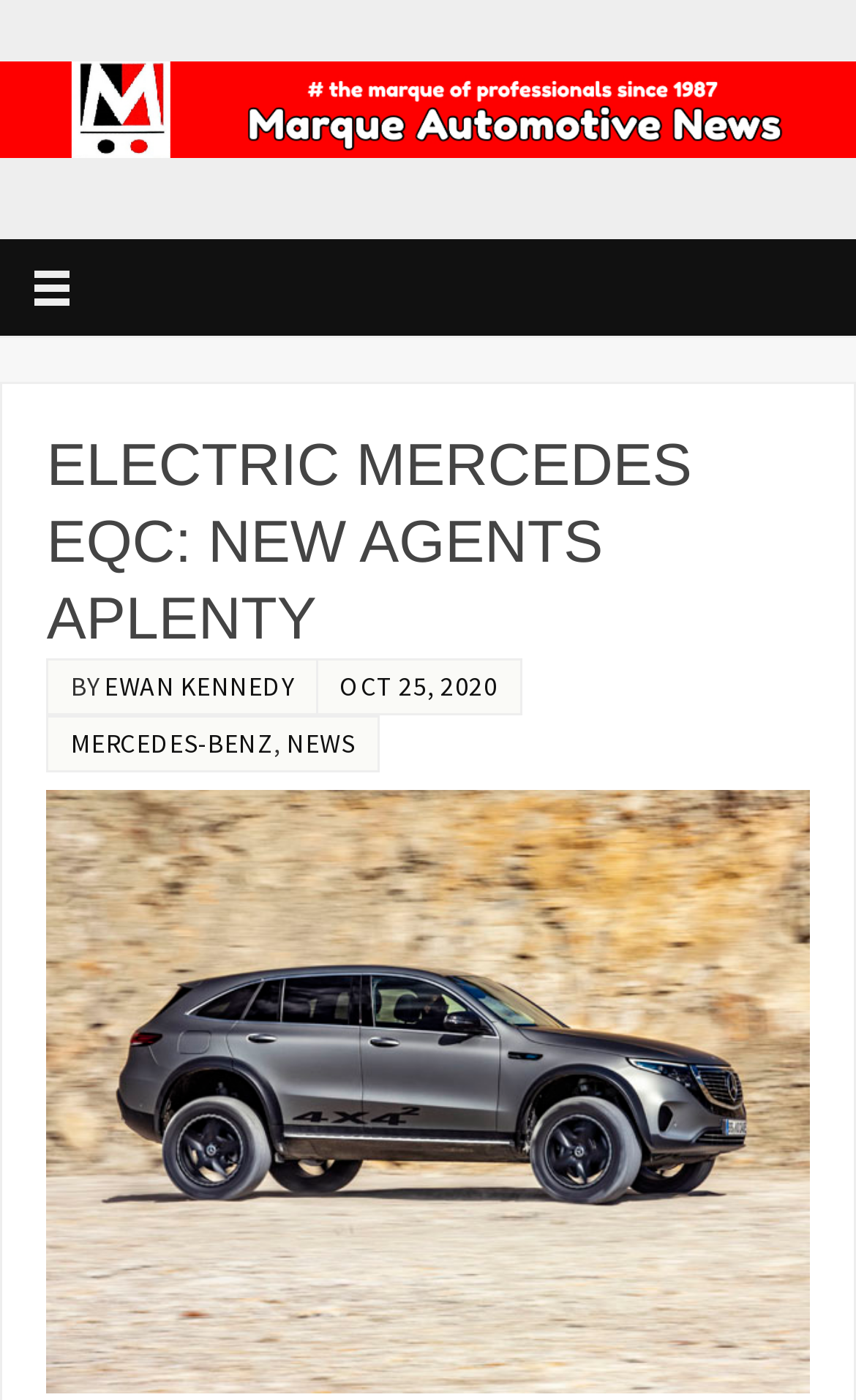Predict the bounding box coordinates for the UI element described as: "Oct 25, 2020". The coordinates should be four float numbers between 0 and 1, presented as [left, top, right, bottom].

[0.397, 0.478, 0.581, 0.502]